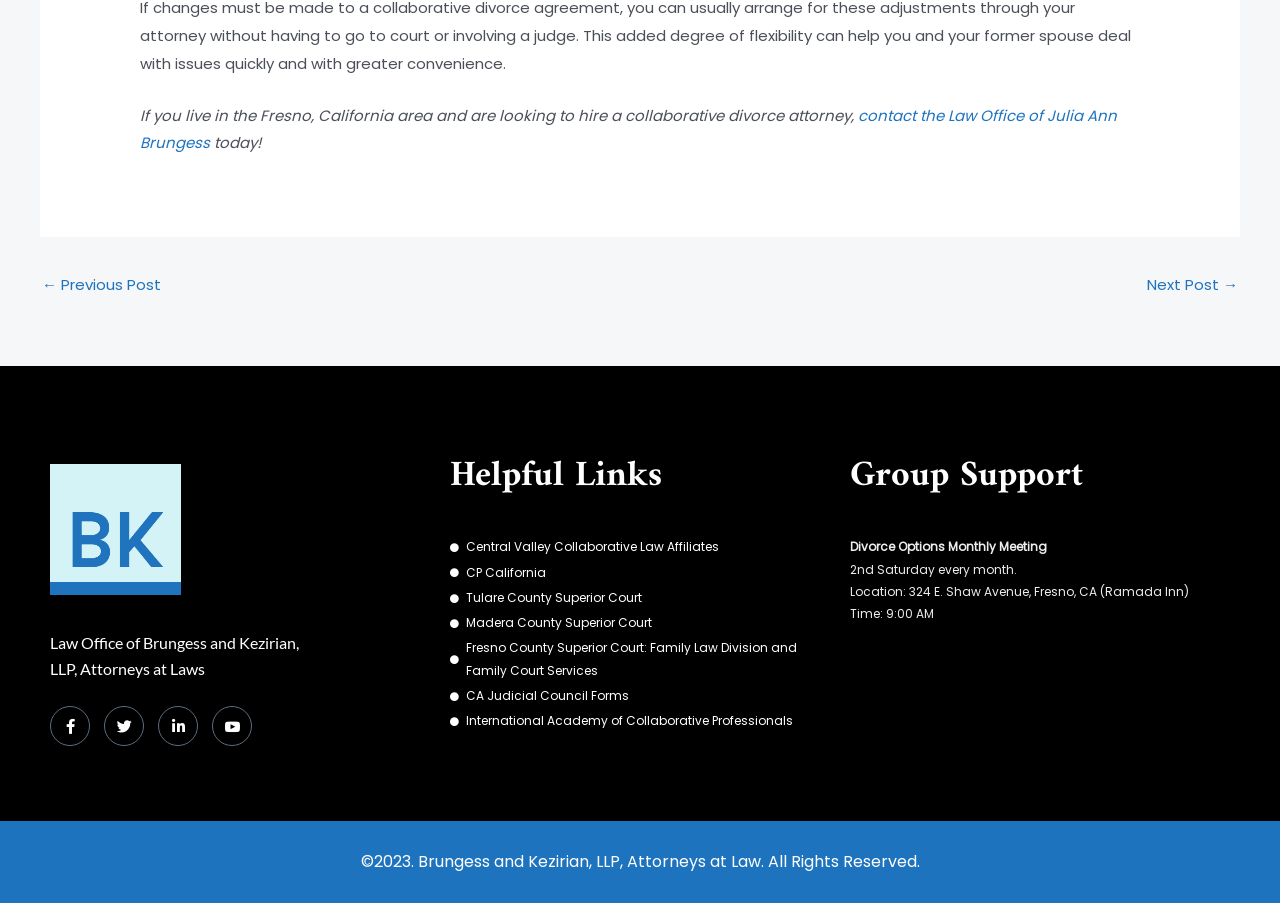Please identify the bounding box coordinates of where to click in order to follow the instruction: "contact the Law Office of Julia Ann Brungess".

[0.109, 0.116, 0.873, 0.17]